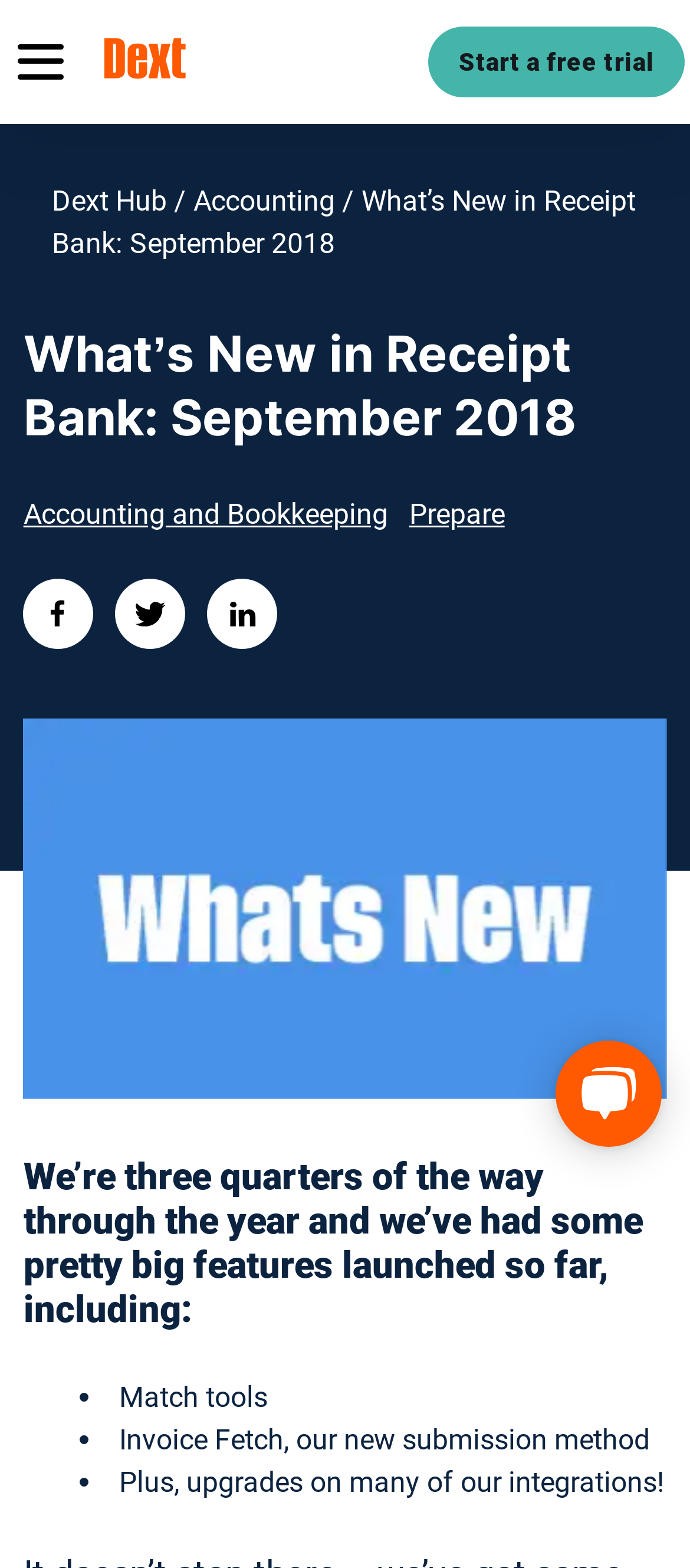What is the main heading displayed on the webpage? Please provide the text.

What’s New in Receipt Bank: September 2018